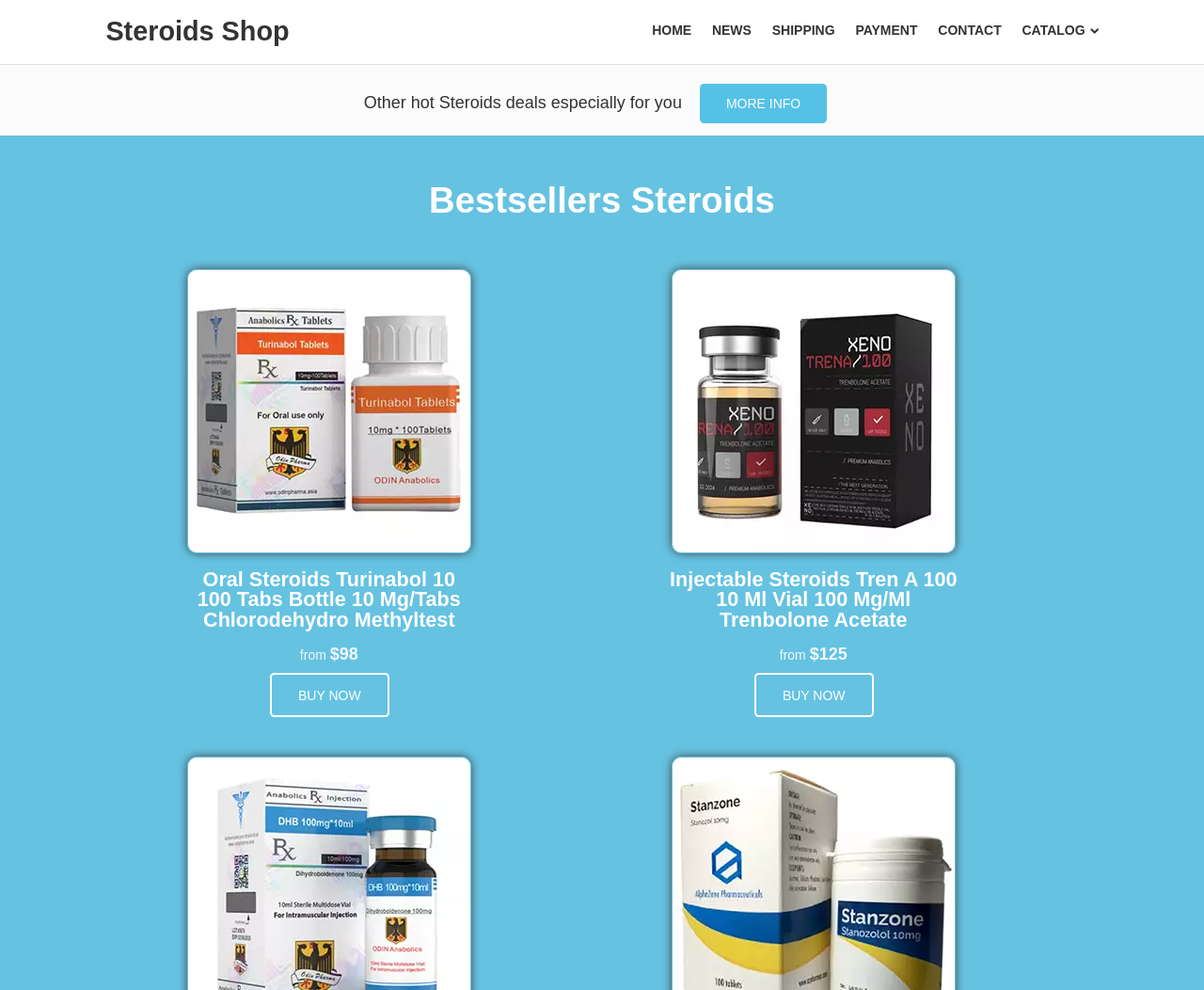Locate the bounding box coordinates of the clickable region necessary to complete the following instruction: "Post a comment". Provide the coordinates in the format of four float numbers between 0 and 1, i.e., [left, top, right, bottom].

None